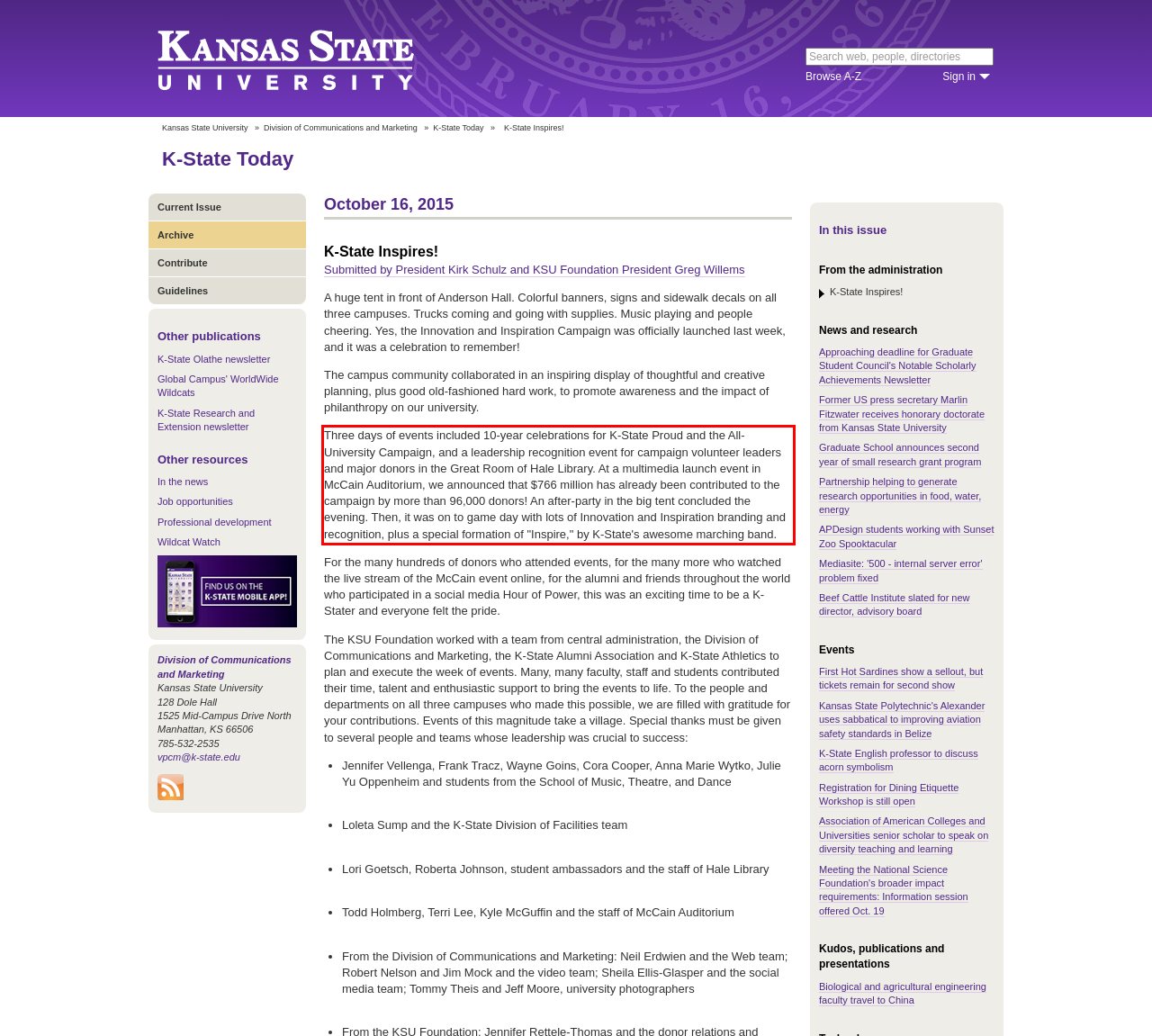Please use OCR to extract the text content from the red bounding box in the provided webpage screenshot.

Three days of events included 10-year celebrations for K-State Proud and the All-University Campaign, and a leadership recognition event for campaign volunteer leaders and major donors in the Great Room of Hale Library. At a multimedia launch event in McCain Auditorium, we announced that $766 million has already been contributed to the campaign by more than 96,000 donors! An after-party in the big tent concluded the evening. Then, it was on to game day with lots of Innovation and Inspiration branding and recognition, plus a special formation of "Inspire," by K-State's awesome marching band.